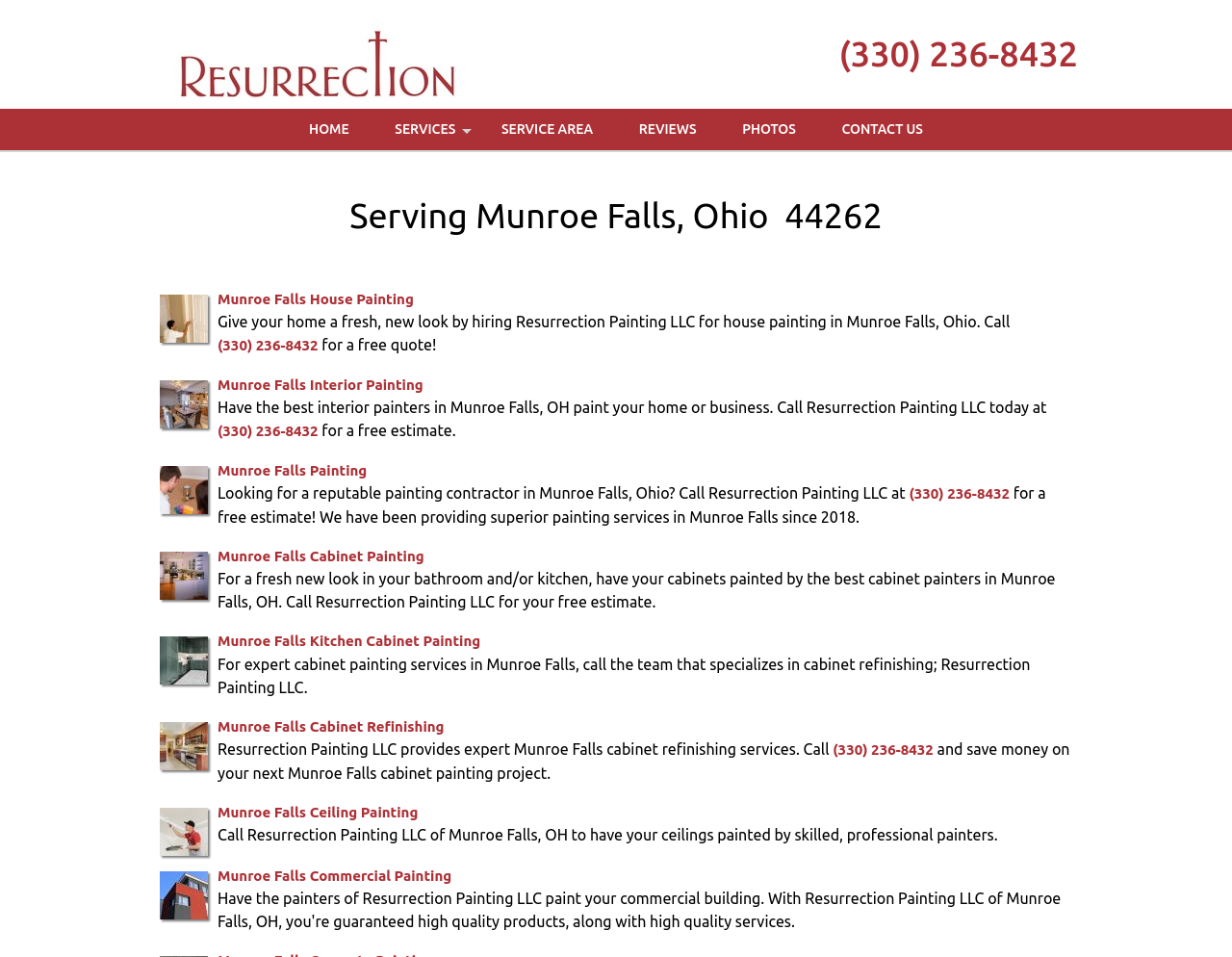Using the description: "Home", identify the bounding box of the corresponding UI element in the screenshot.

[0.234, 0.114, 0.301, 0.157]